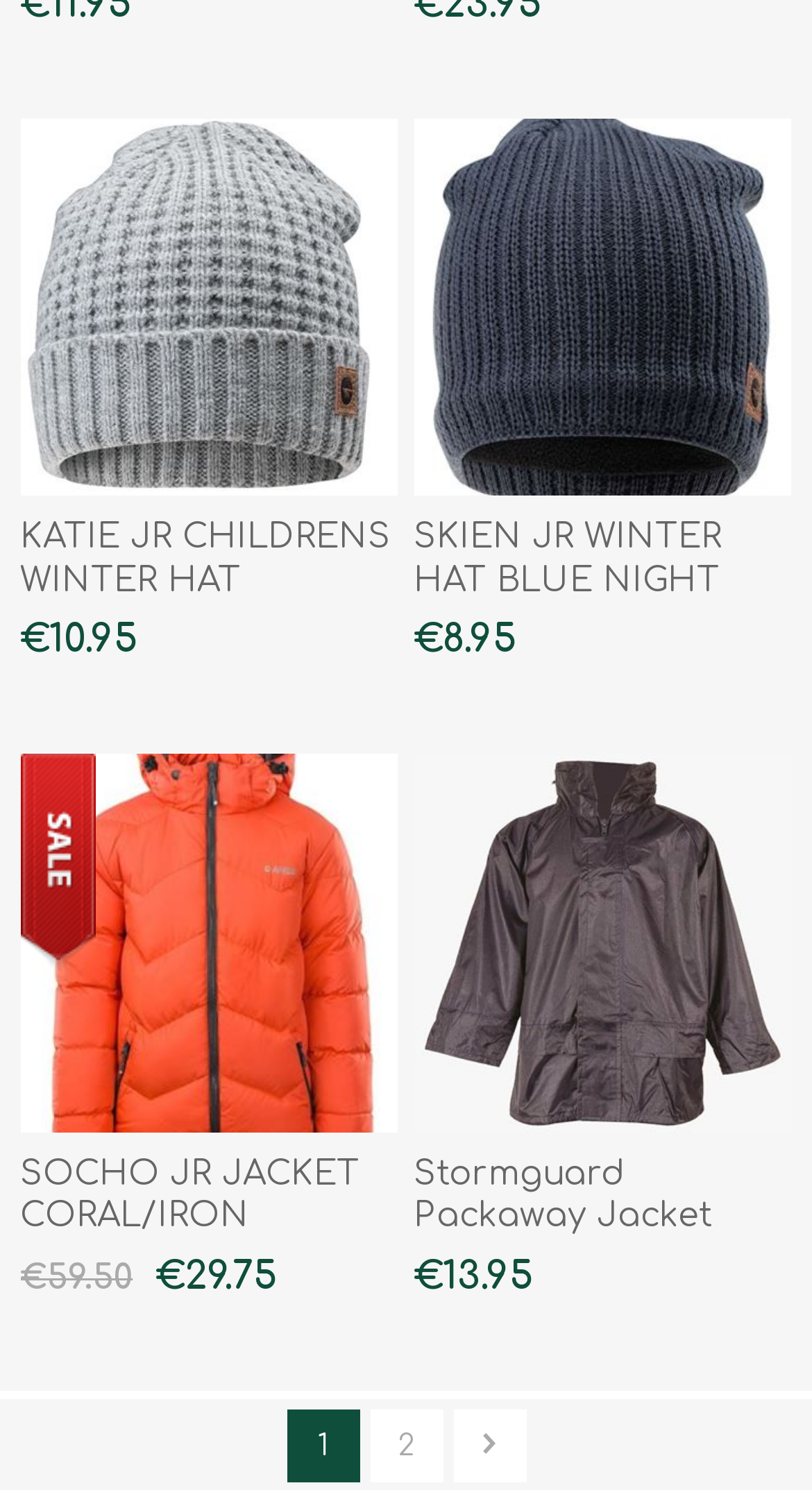Please identify the bounding box coordinates of the region to click in order to complete the given instruction: "View Stormguard Packaway Jacket Navy Blue details". The coordinates should be four float numbers between 0 and 1, i.e., [left, top, right, bottom].

[0.509, 0.774, 0.975, 0.829]